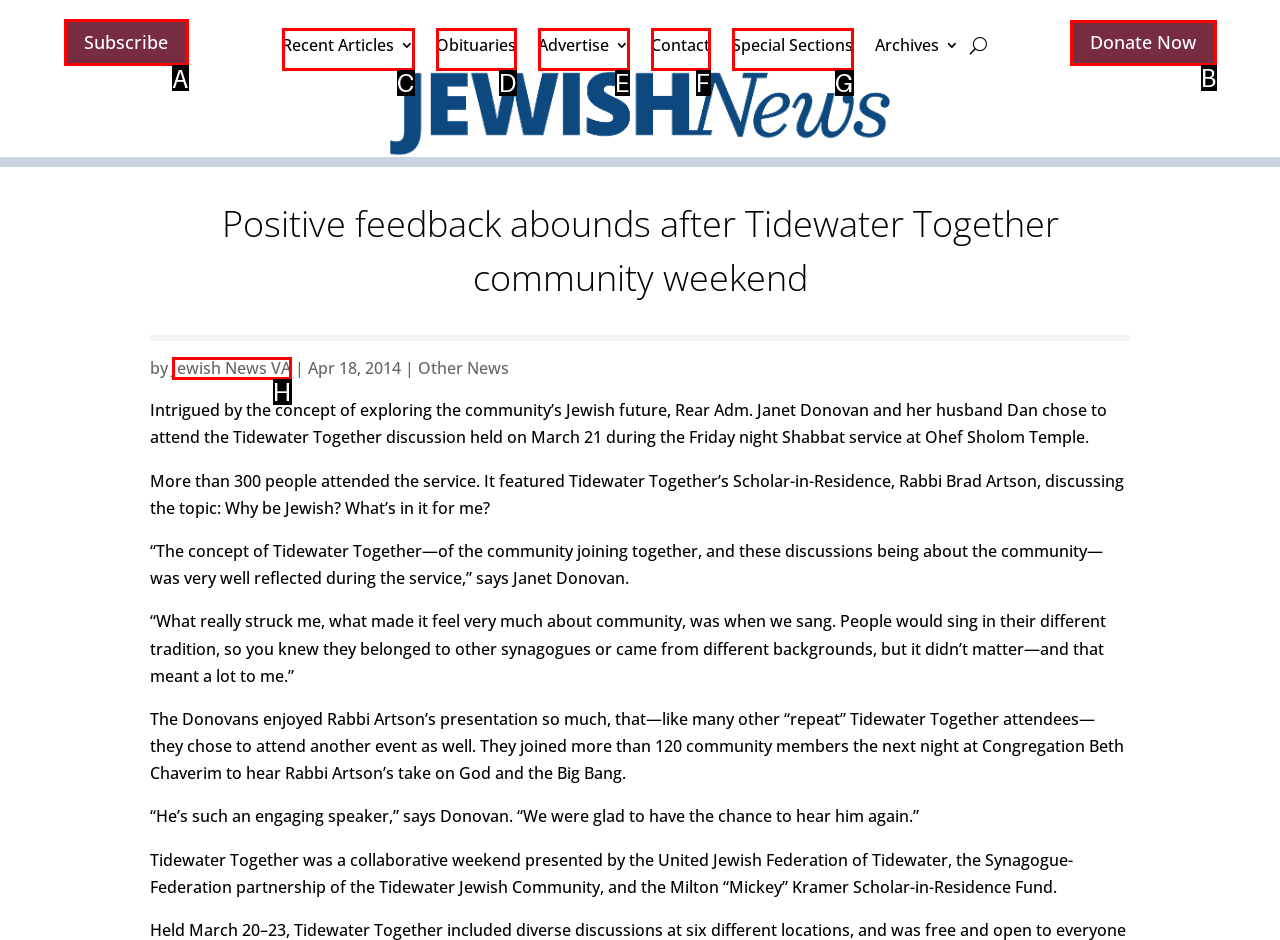Given the task: Subscribe to the newsletter, point out the letter of the appropriate UI element from the marked options in the screenshot.

A